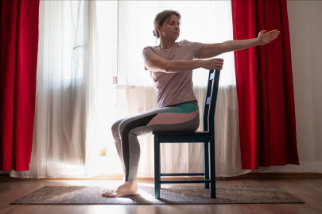What is the purpose of the yoga class?
Provide a well-explained and detailed answer to the question.

The caption emphasizes that the setting of the yoga class is designed to promote inclusivity and wellness, making yoga accessible for individuals who may prefer or require support while practicing.